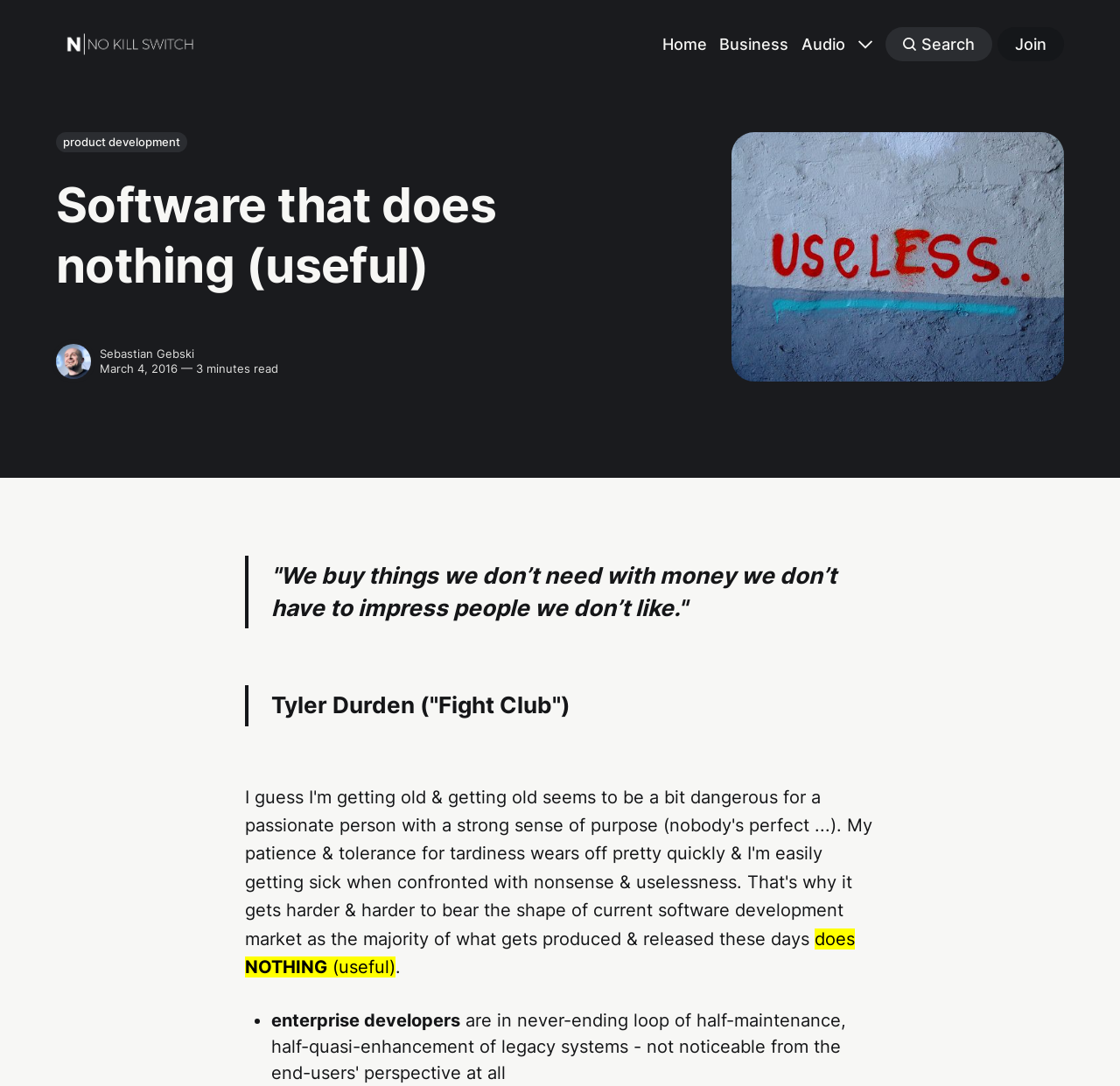What type of developers is the software intended for? Examine the screenshot and reply using just one word or a brief phrase.

Enterprise developers